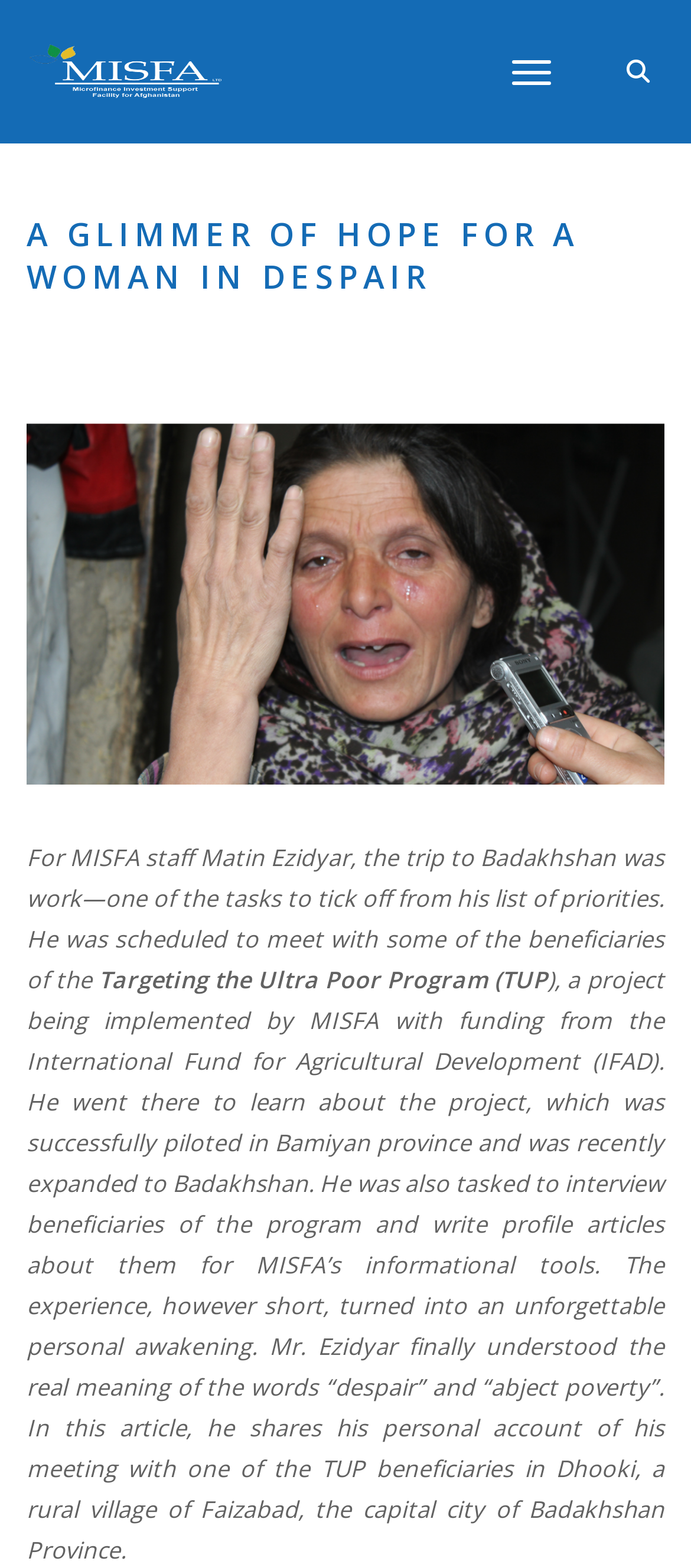Identify the bounding box for the described UI element. Provide the coordinates in (top-left x, top-left y, bottom-right x, bottom-right y) format with values ranging from 0 to 1: Toggle navigation

[0.715, 0.026, 0.822, 0.067]